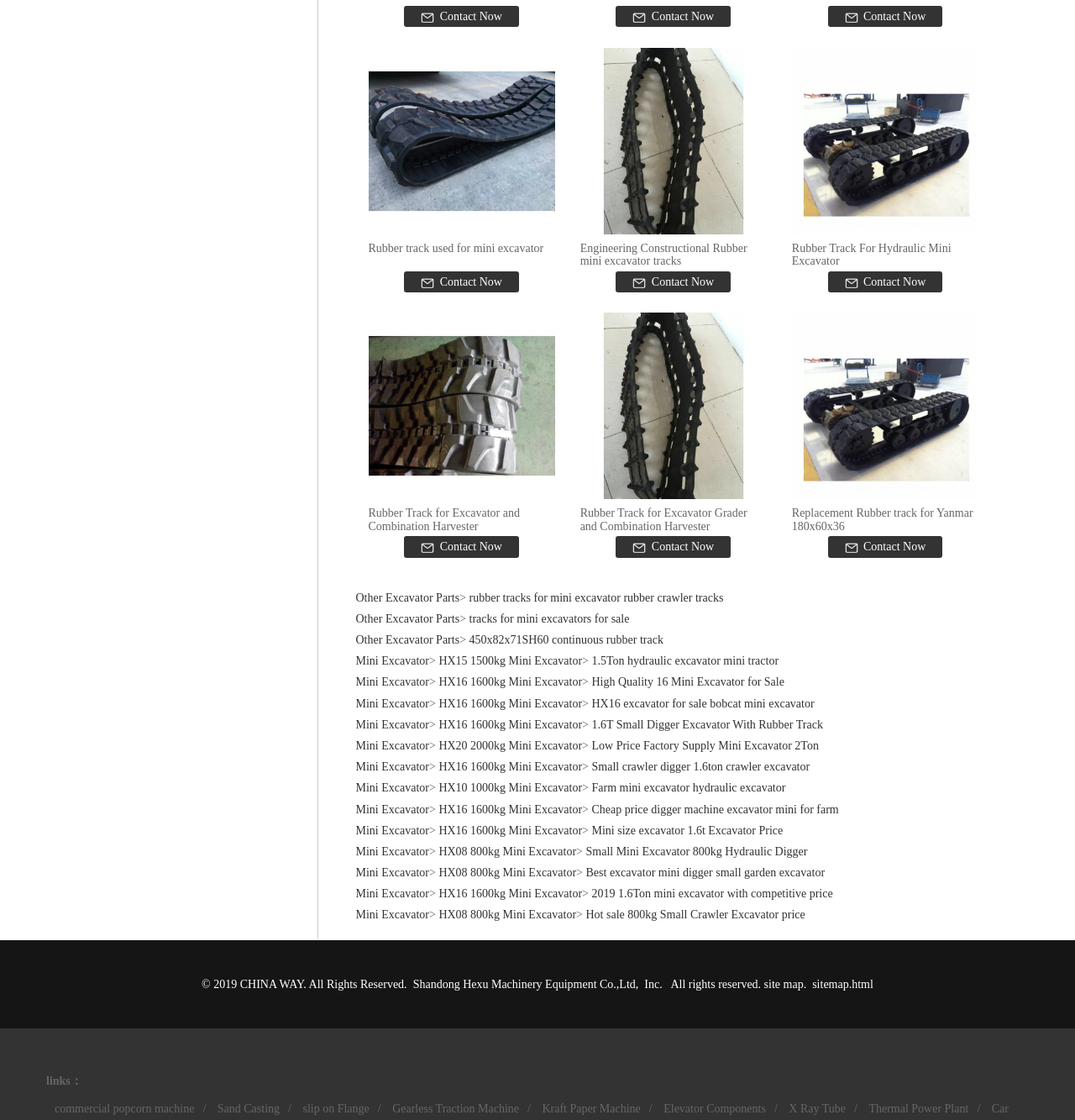Could you locate the bounding box coordinates for the section that should be clicked to accomplish this task: "Click on 'Rubber track used for mini excavator'".

[0.343, 0.039, 0.516, 0.212]